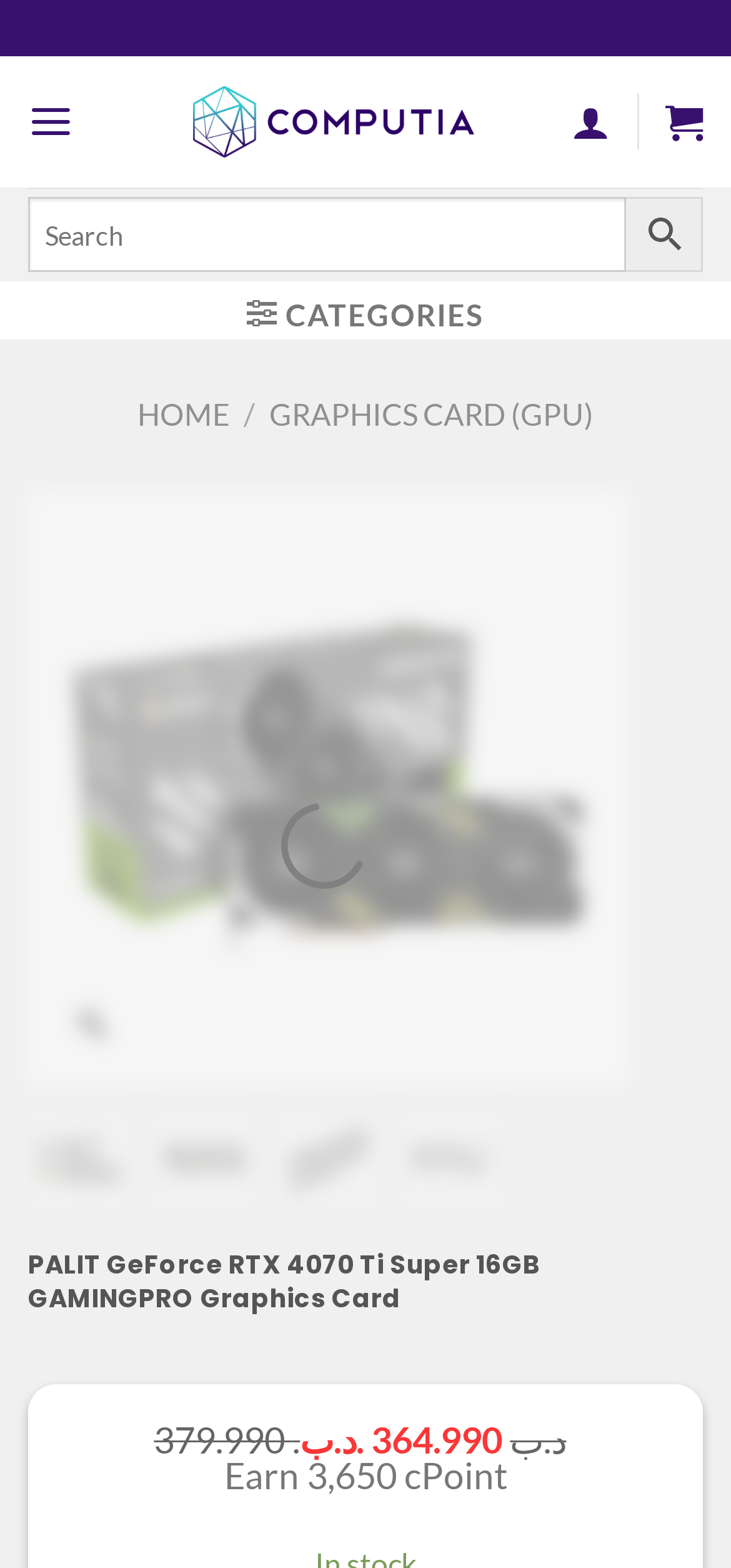Select the bounding box coordinates of the element I need to click to carry out the following instruction: "Click the Disclaimer link".

None